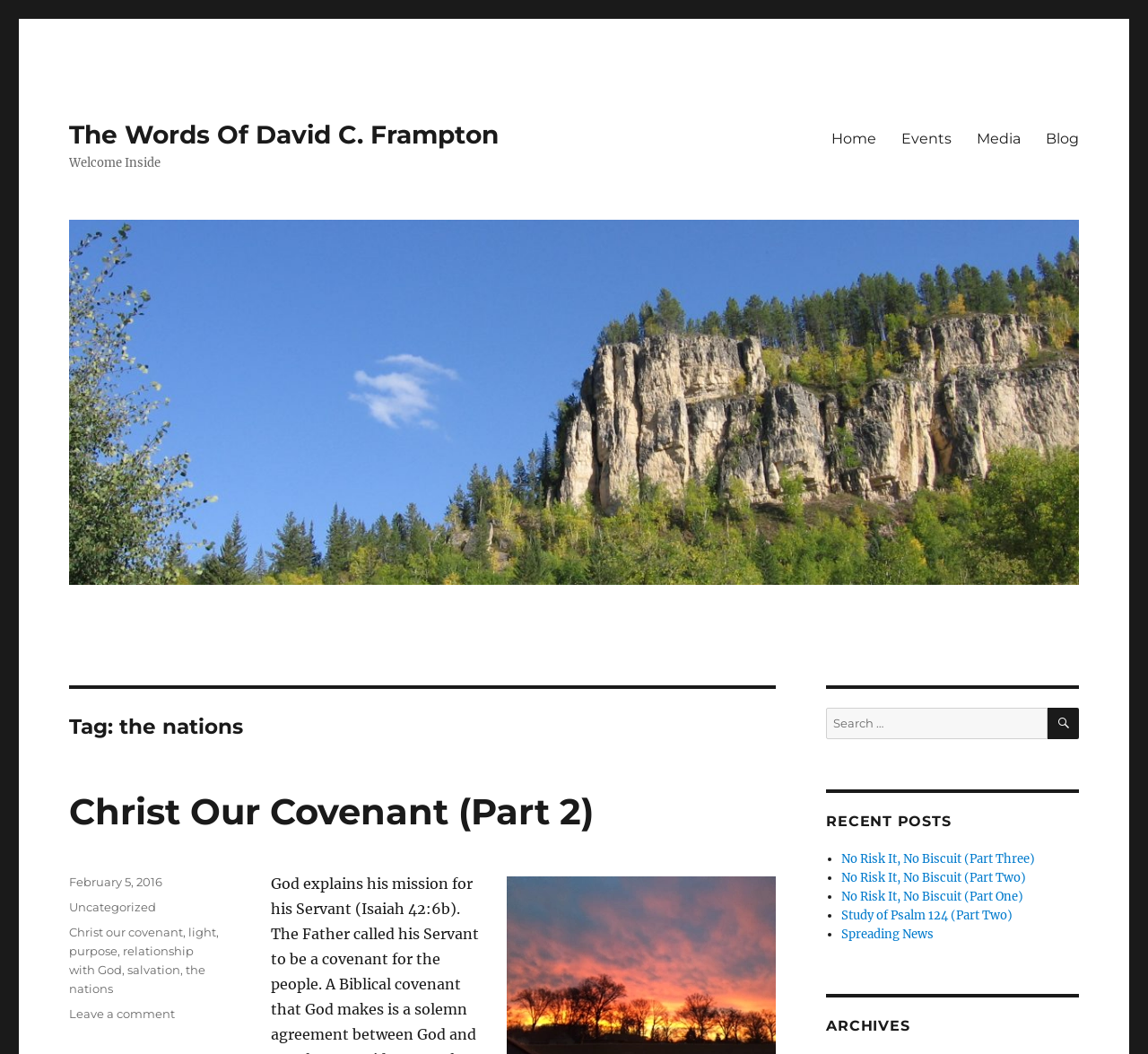What is the category of the post 'Christ Our Covenant (Part 2)'? Examine the screenshot and reply using just one word or a brief phrase.

Uncategorized